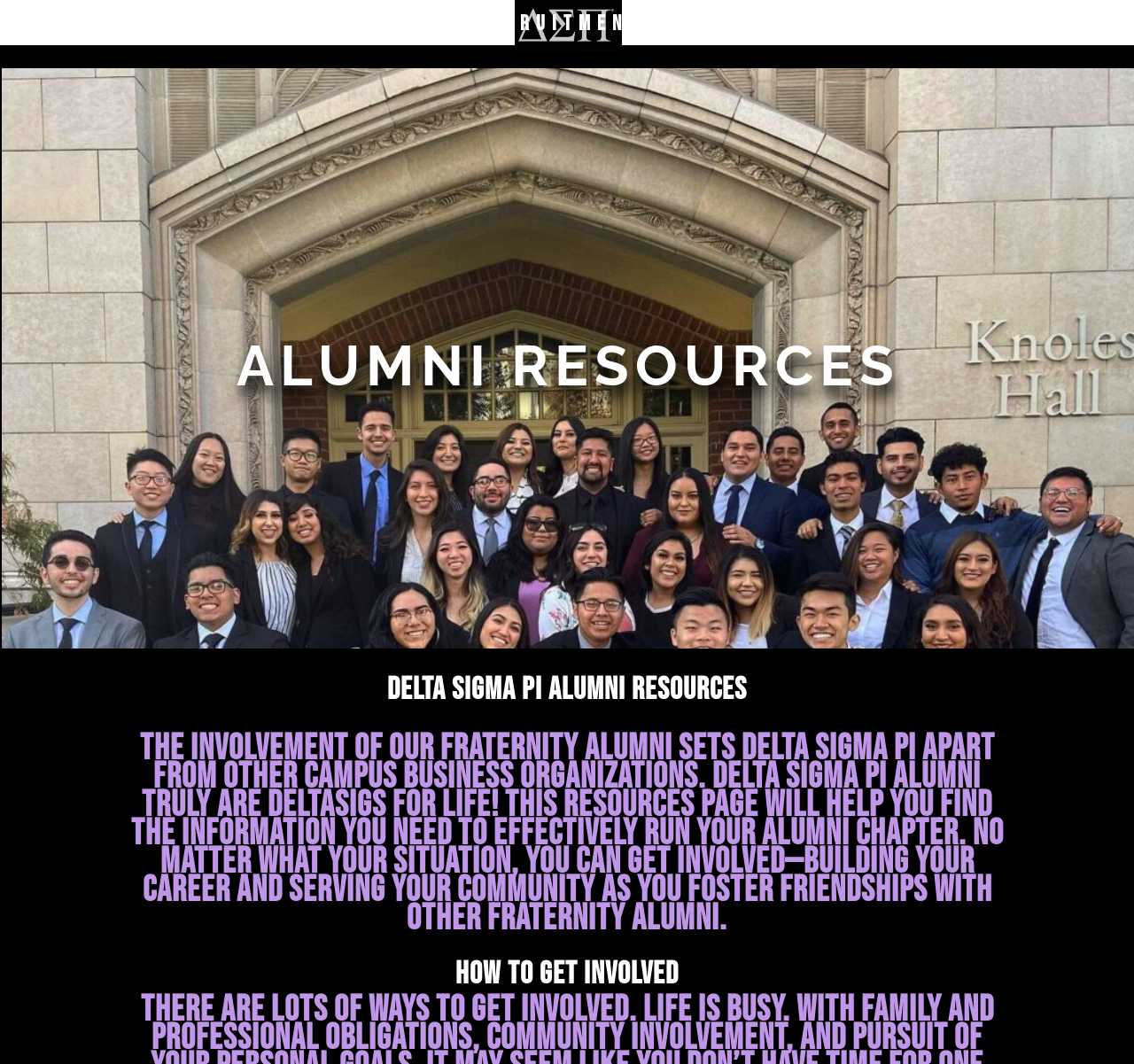Using the information in the image, give a comprehensive answer to the question: 
What is the purpose of the resources page?

The heading on the page states that the resources page is intended to help alumni find the information they need to effectively run their alumni chapters, indicating that the purpose of the page is to provide support and guidance to alumni.